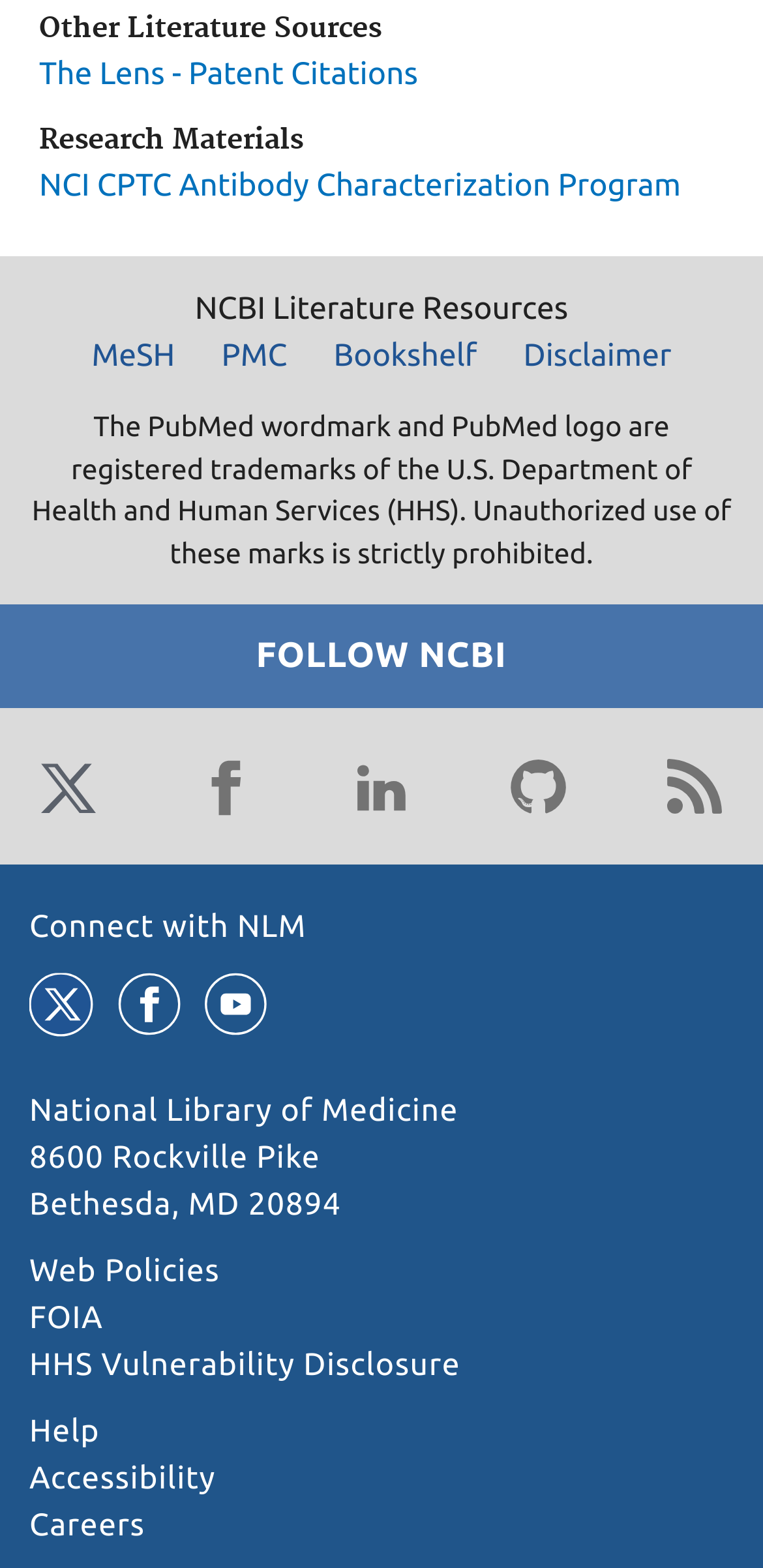What is the address of the library?
Give a detailed and exhaustive answer to the question.

I found the address by looking at the link at the bottom of the webpage, which says '8600 Rockville Pike Bethesda, MD 20894'.